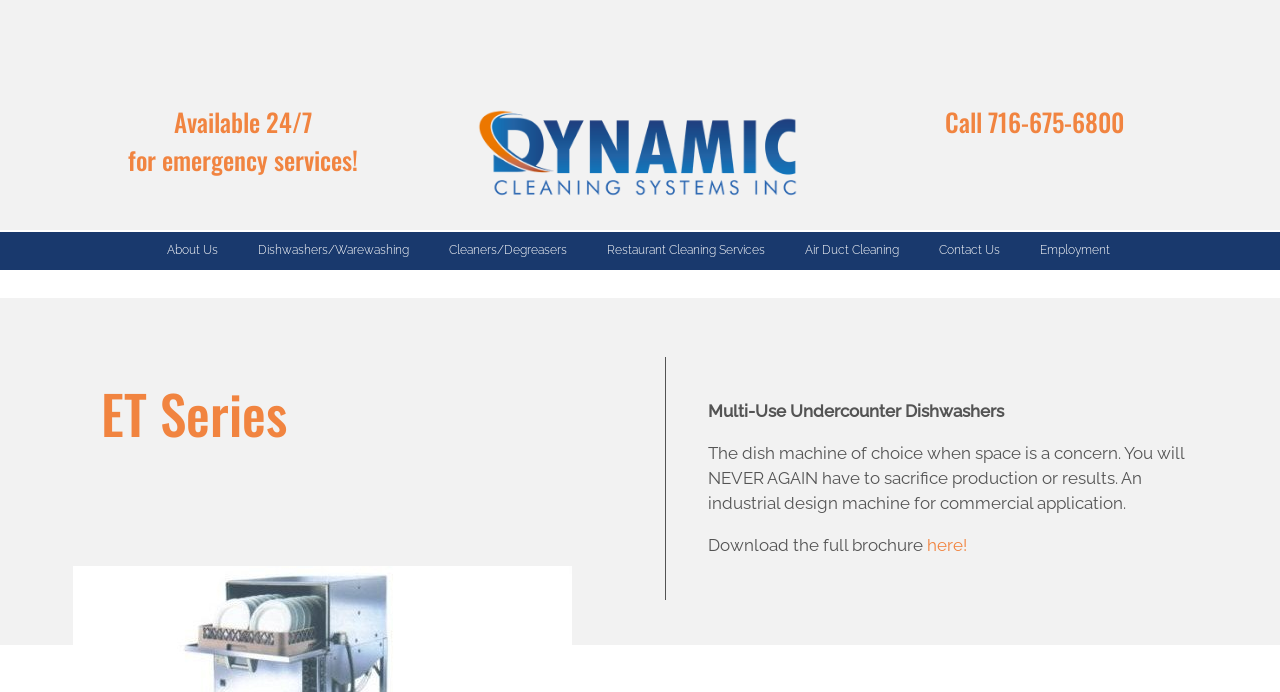Given the description Contact Us, predict the bounding box coordinates of the UI element. Ensure the coordinates are in the format (top-left x, top-left y, bottom-right x, bottom-right y) and all values are between 0 and 1.

[0.718, 0.335, 0.796, 0.39]